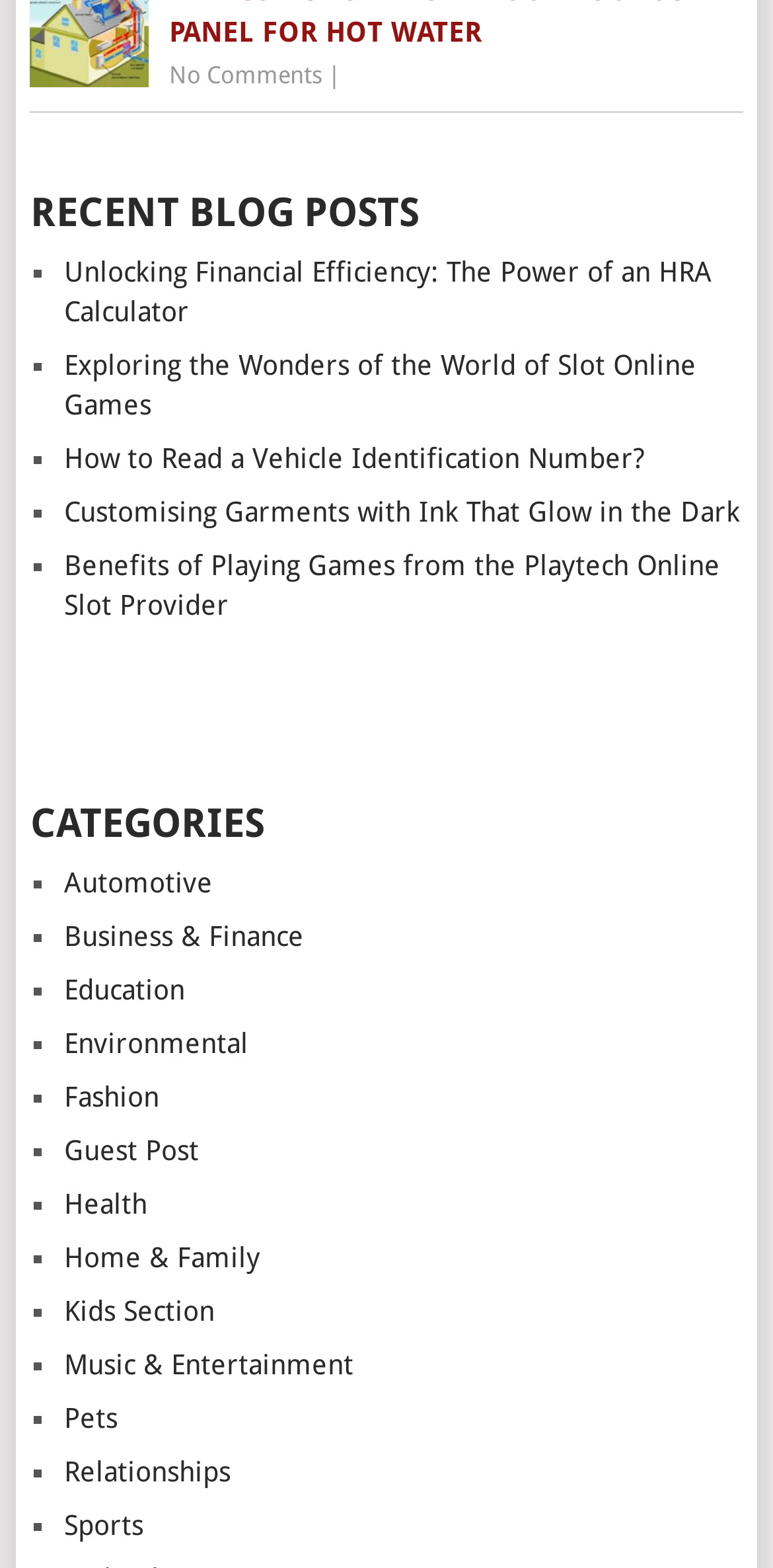From the element description Relationships, predict the bounding box coordinates of the UI element. The coordinates must be specified in the format (top-left x, top-left y, bottom-right x, bottom-right y) and should be within the 0 to 1 range.

[0.083, 0.929, 0.298, 0.949]